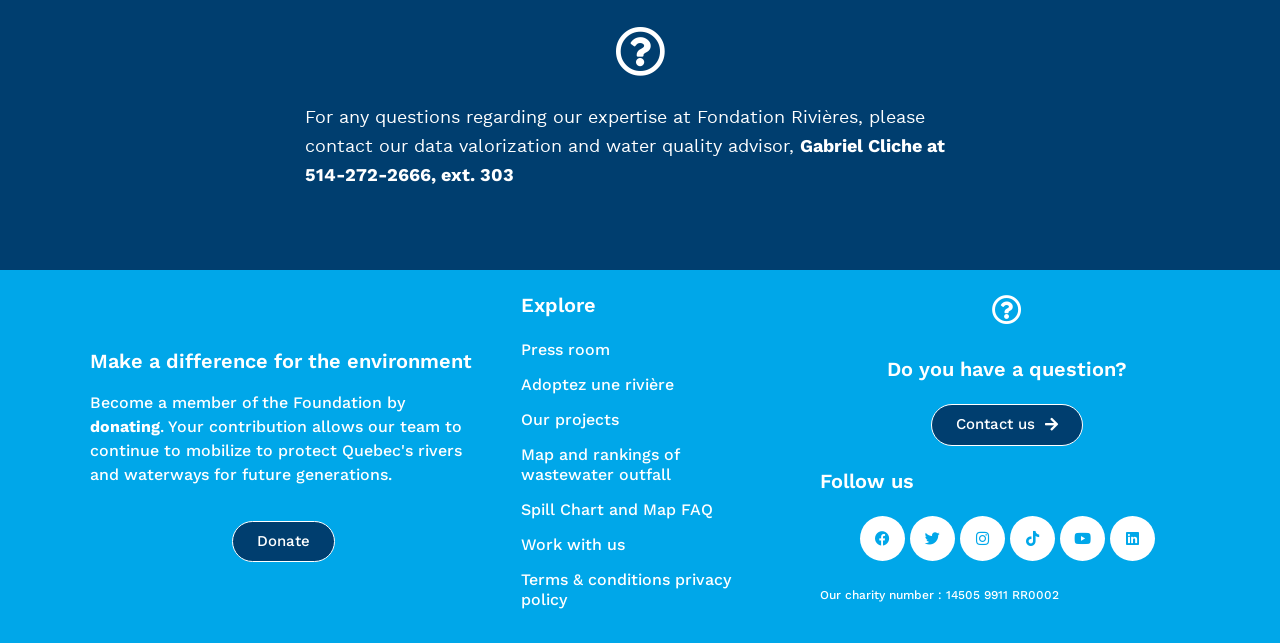Locate the bounding box coordinates of the clickable element to fulfill the following instruction: "View our projects". Provide the coordinates as four float numbers between 0 and 1 in the format [left, top, right, bottom].

[0.407, 0.629, 0.602, 0.676]